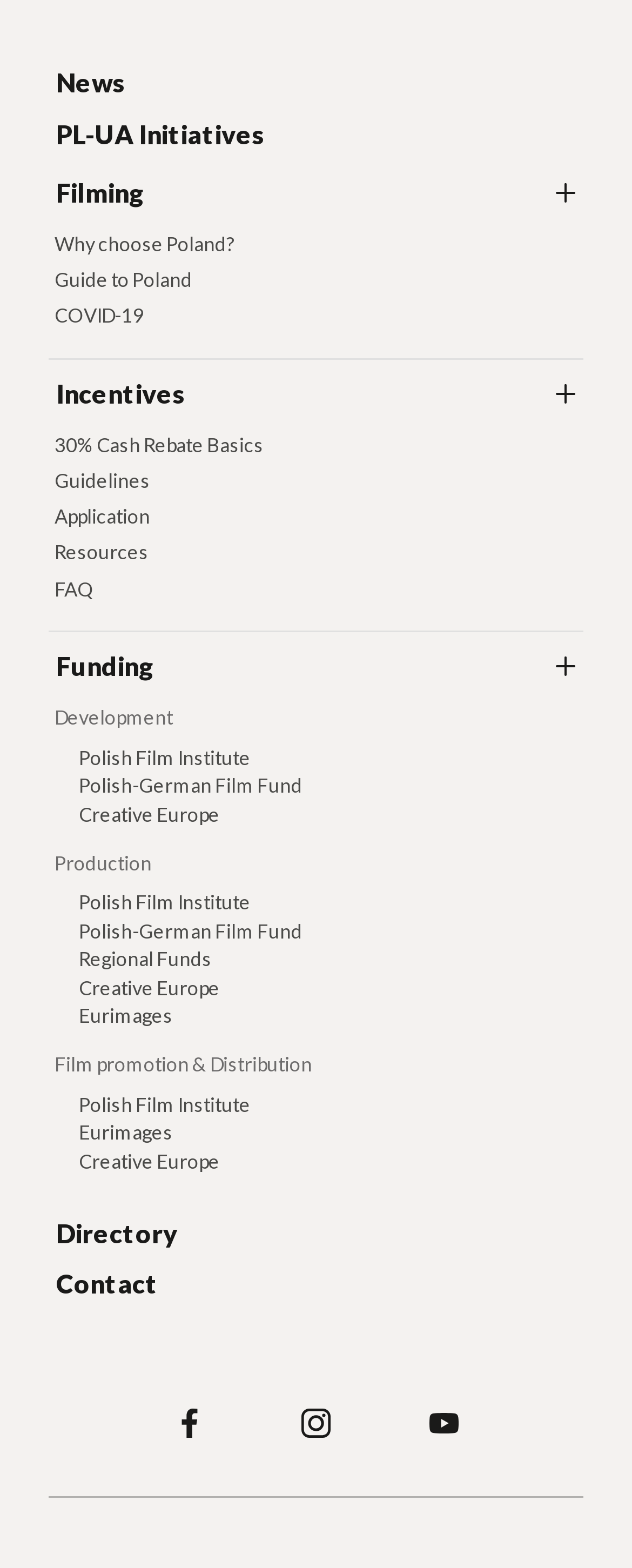Use a single word or phrase to respond to the question:
What is the copyright year?

2022